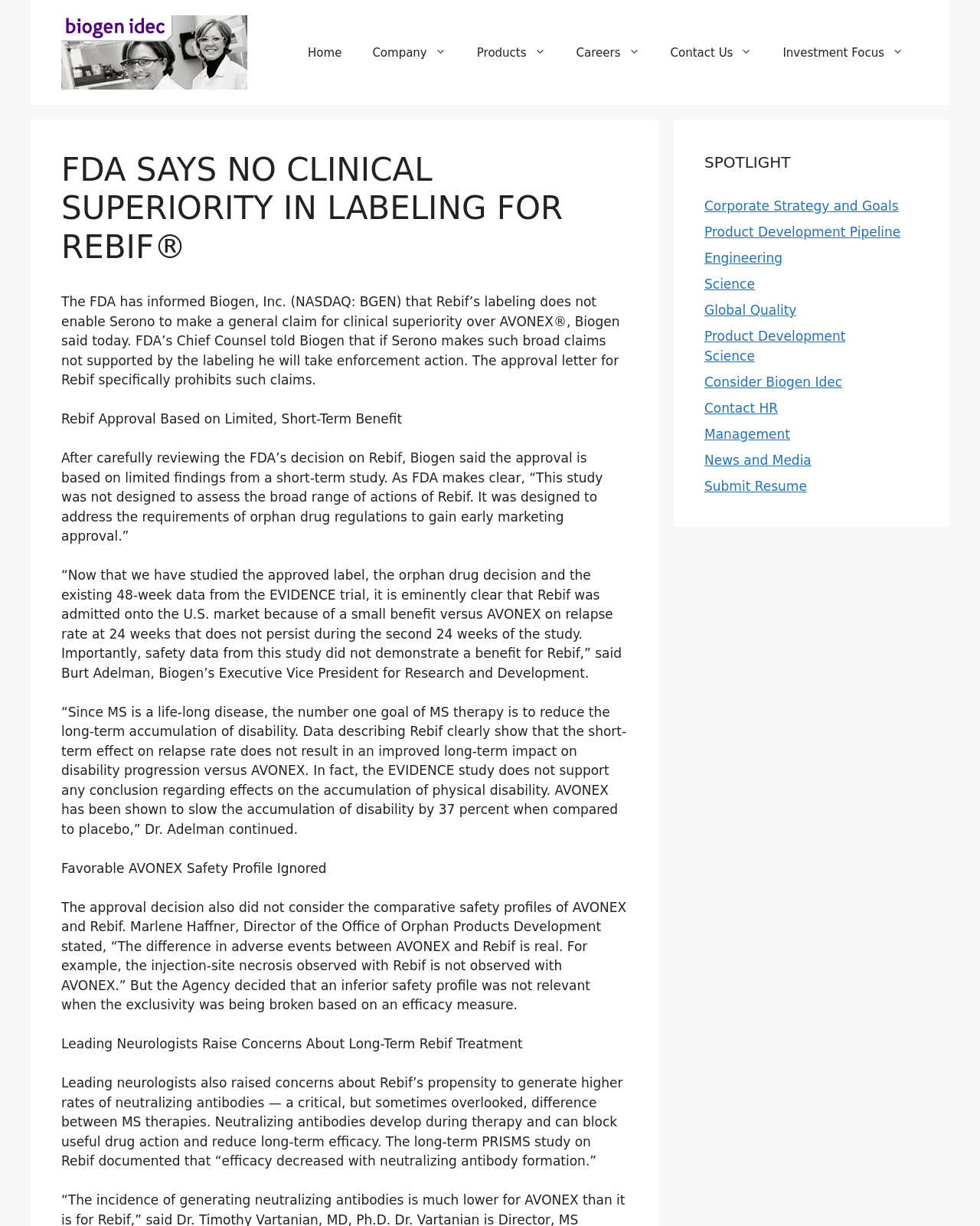Please answer the following query using a single word or phrase: 
What is the company mentioned in the webpage?

Biogen